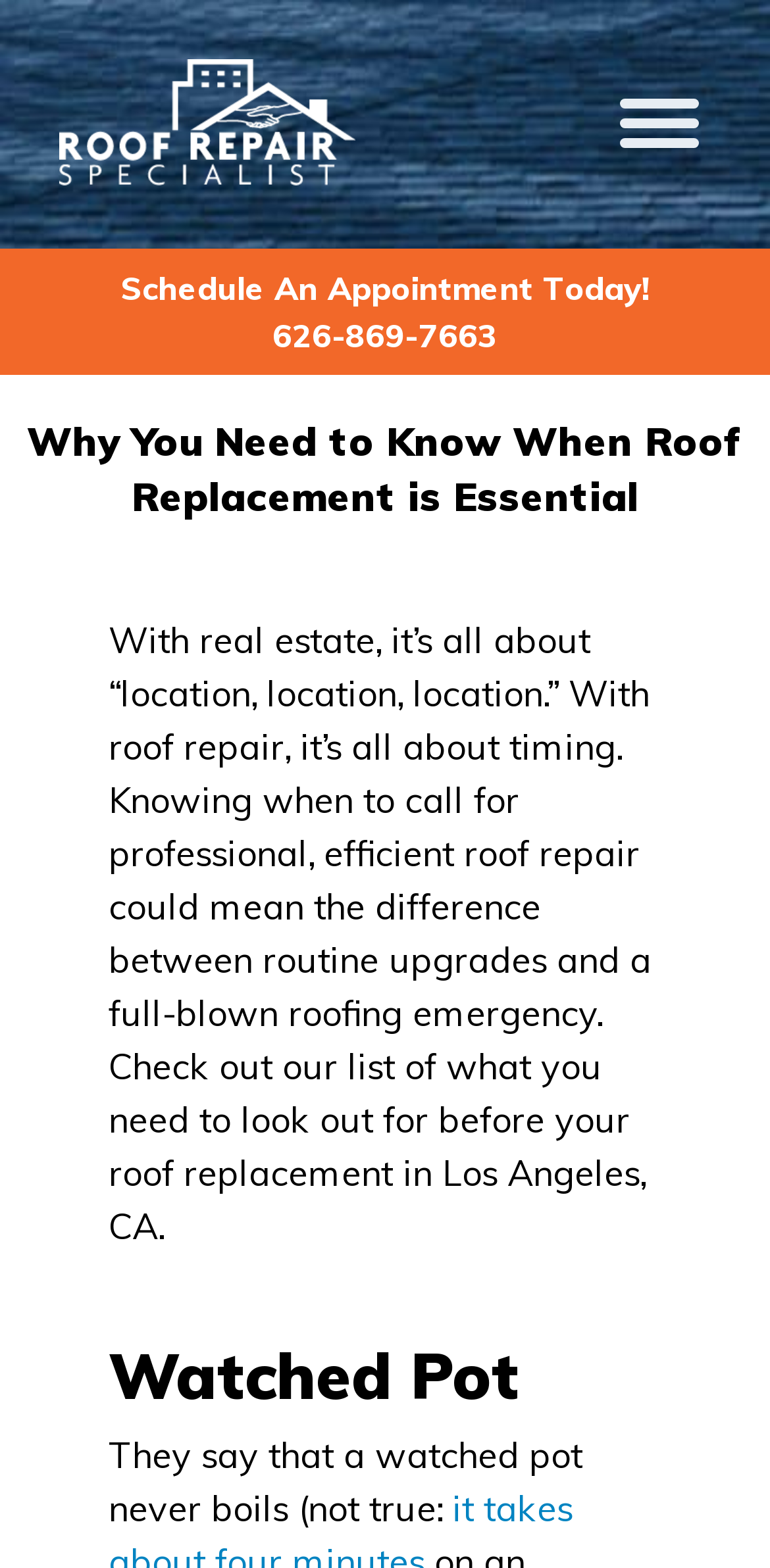Please respond in a single word or phrase: 
What is the company name on the logo?

LA Roofing Repair